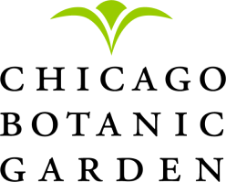What does the emblem symbolize?
Provide a detailed and extensive answer to the question.

The stylized green emblem above the text 'CHICAGO BOTANIC GARDEN' symbolizes growth and the lush greenery one can expect to find at the garden, which is a key aspect of the Chicago Botanic Garden's mission and identity.